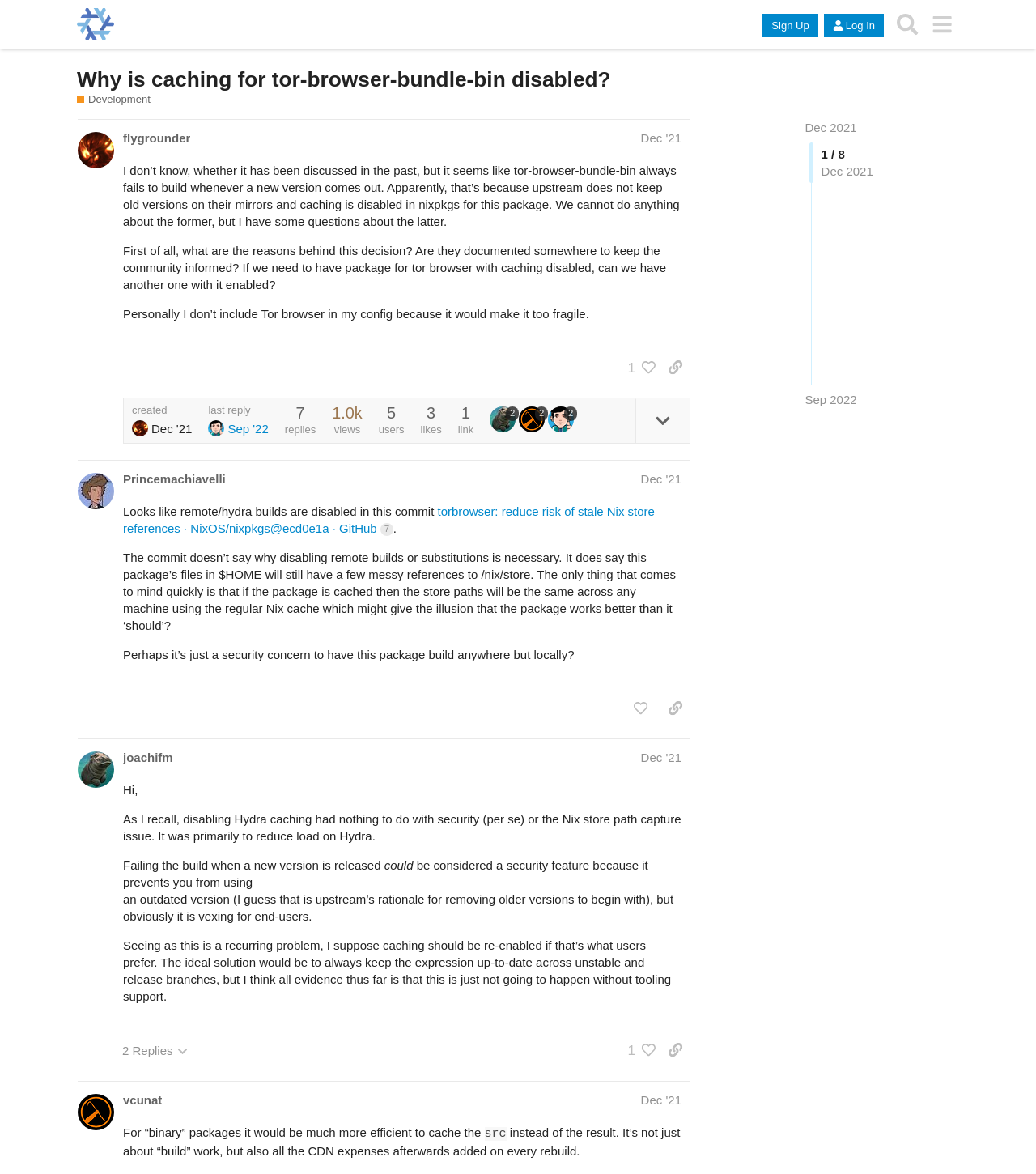Can you find the bounding box coordinates for the element that needs to be clicked to execute this instruction: "View post details"? The coordinates should be given as four float numbers between 0 and 1, i.e., [left, top, right, bottom].

[0.613, 0.34, 0.666, 0.378]